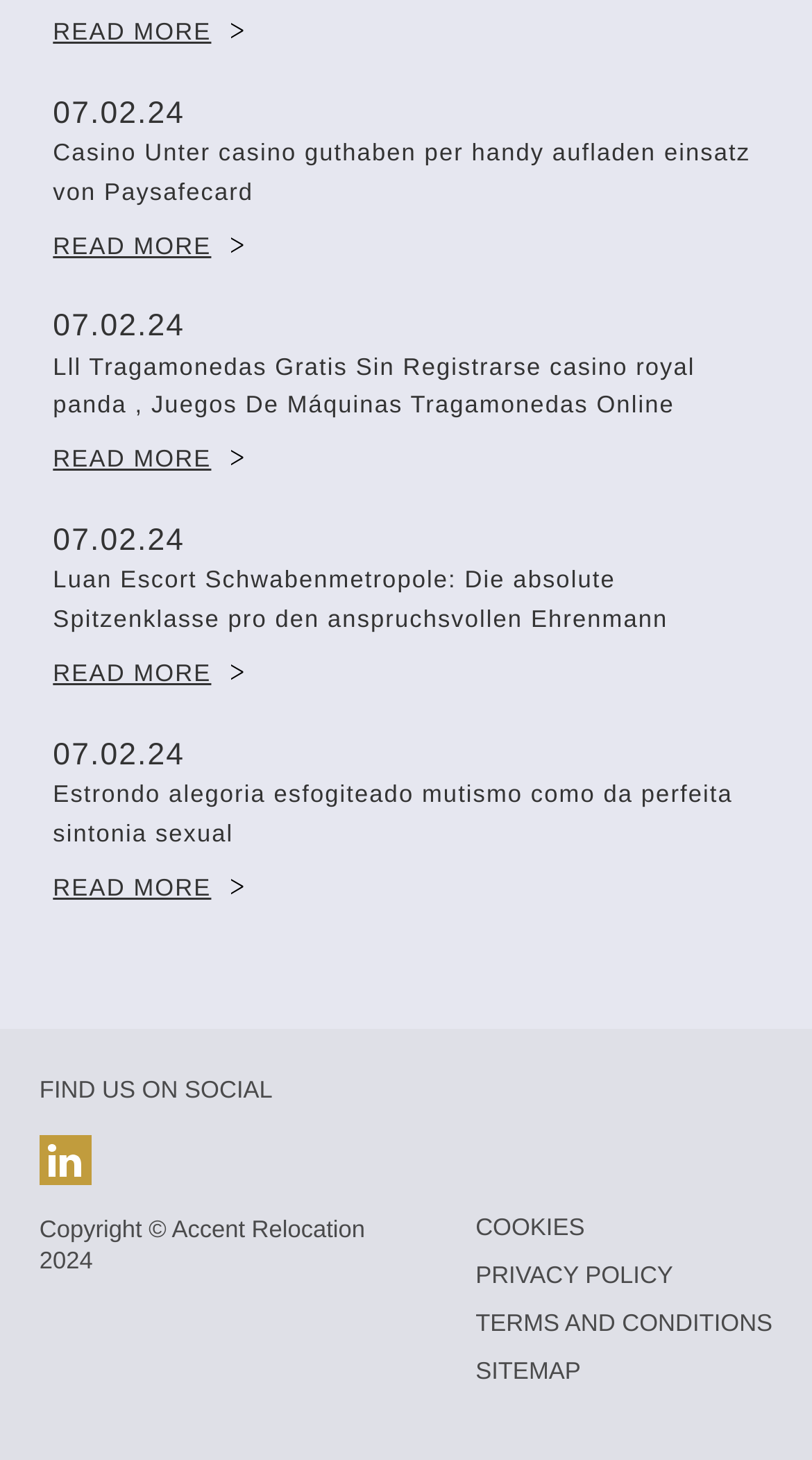Provide a thorough and detailed response to the question by examining the image: 
What is the copyright year of the website?

The StaticText element at the bottom of the page reads 'Copyright © Accent Relocation 2024', which indicates that the website's copyright year is 2024.